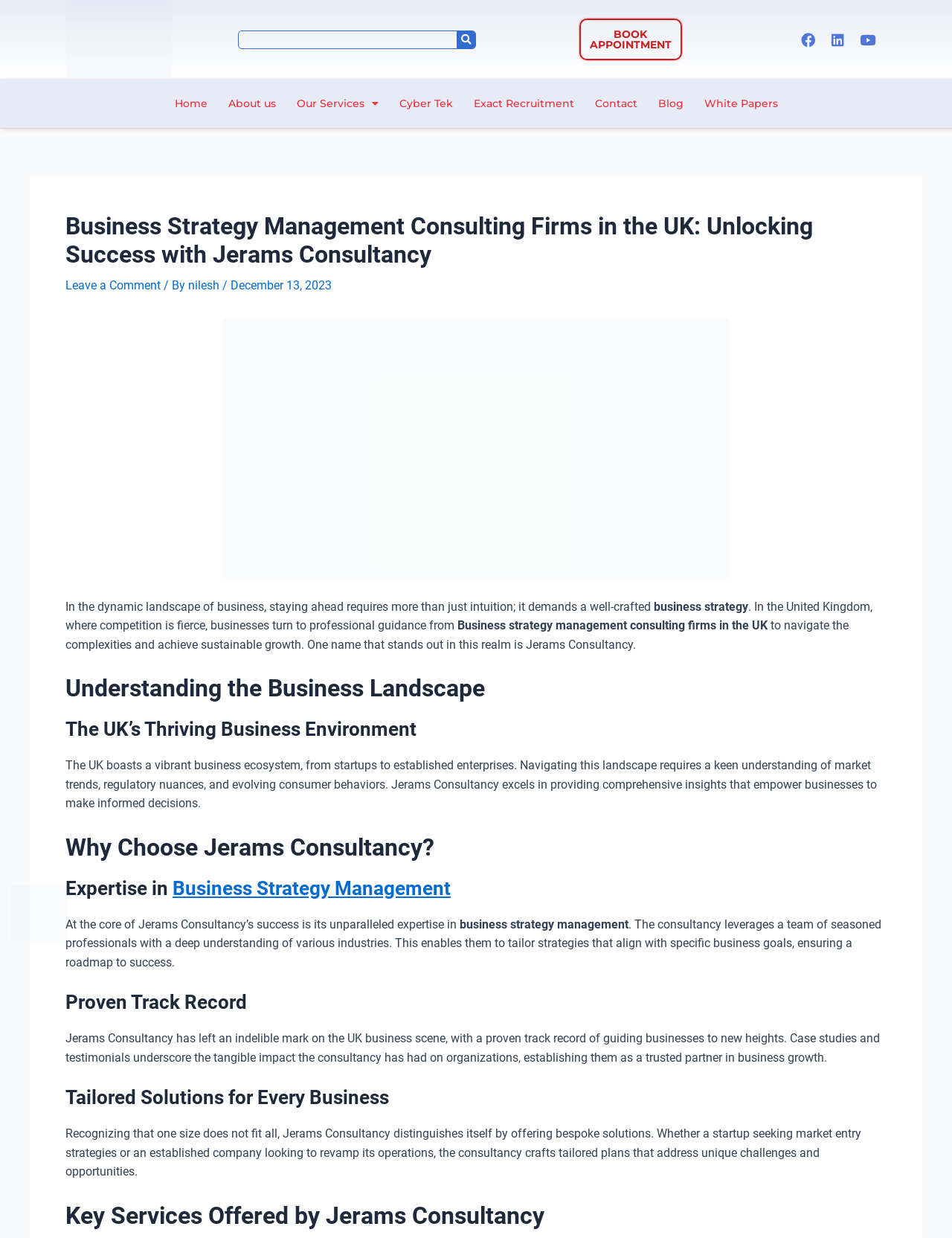Determine the main heading of the webpage and generate its text.

Business Strategy Management Consulting Firms in the UK: Unlocking Success with Jerams Consultancy